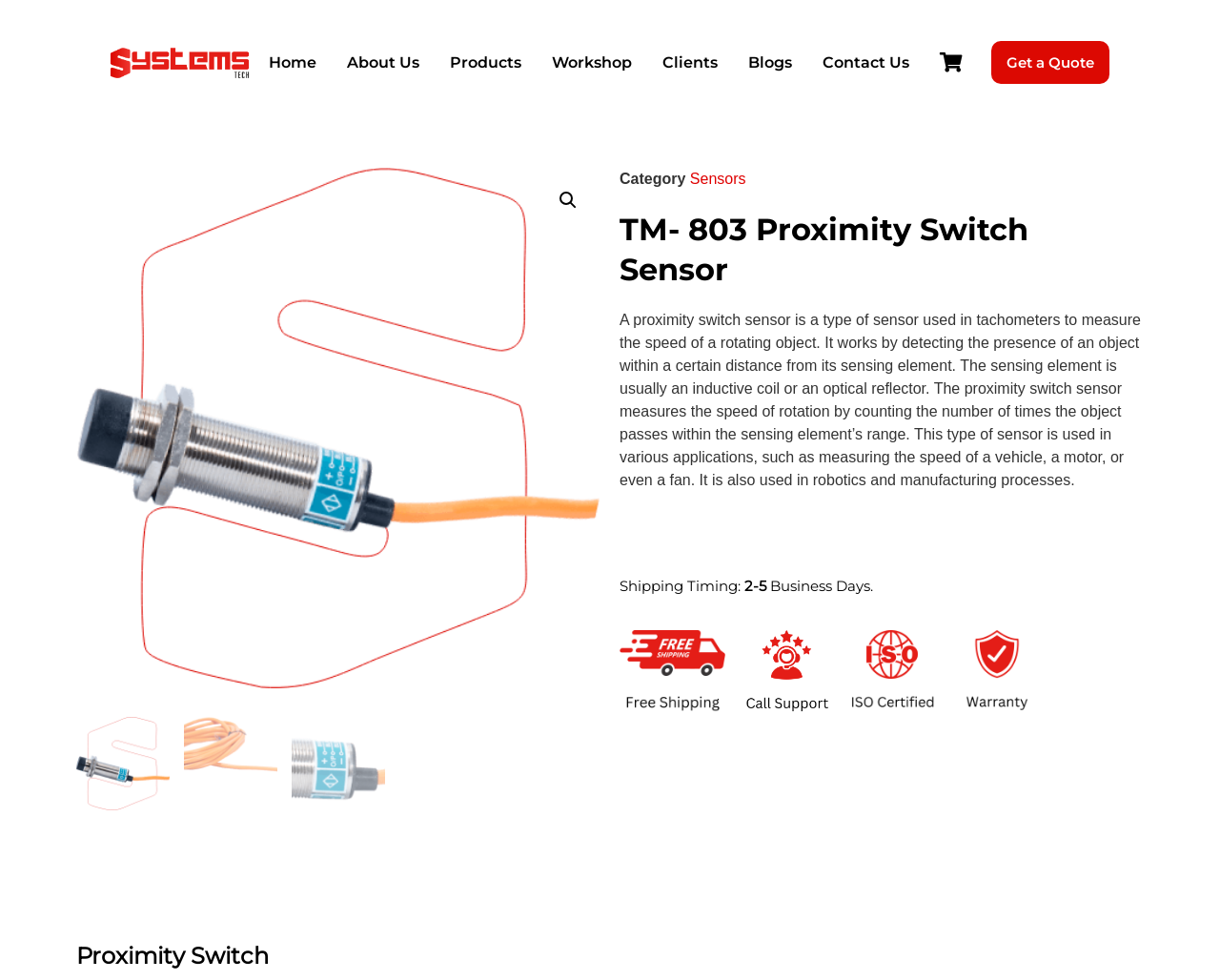Write a detailed summary of the webpage, including text, images, and layout.

The webpage is about buying a TM-803 proximity switch sensor online at Systems Tech. At the top left corner, there is a Systems Logo image, which is also a link. Next to it, there are several links to different sections of the website, including Home, About Us, Products, Workshop, Clients, Blogs, and Contact Us. 

On the right side of the top section, there is a search icon and a "Get a Quote" link. Below the top section, there is a large banner with two images and two links, both related to proximity switch sensors. The images are positioned side by side, with the first one showing a proximity switch sensor in India and the second one showing a proximity switch sensor by Systems Tech.

Below the banner, there is a section with a heading "TM-803 Proximity Switch Sensor" and a detailed description of what a proximity switch sensor is and how it works. The description is a long paragraph that explains the sensor's functionality and its various applications.

To the left of the description, there is a category section with a link to "Sensors". Below the description, there is a section with shipping information, including a "Shipping Timing" label and a duration of 2-5 business days.

At the very bottom of the page, there is a heading "Proximity Switch" with no additional information.